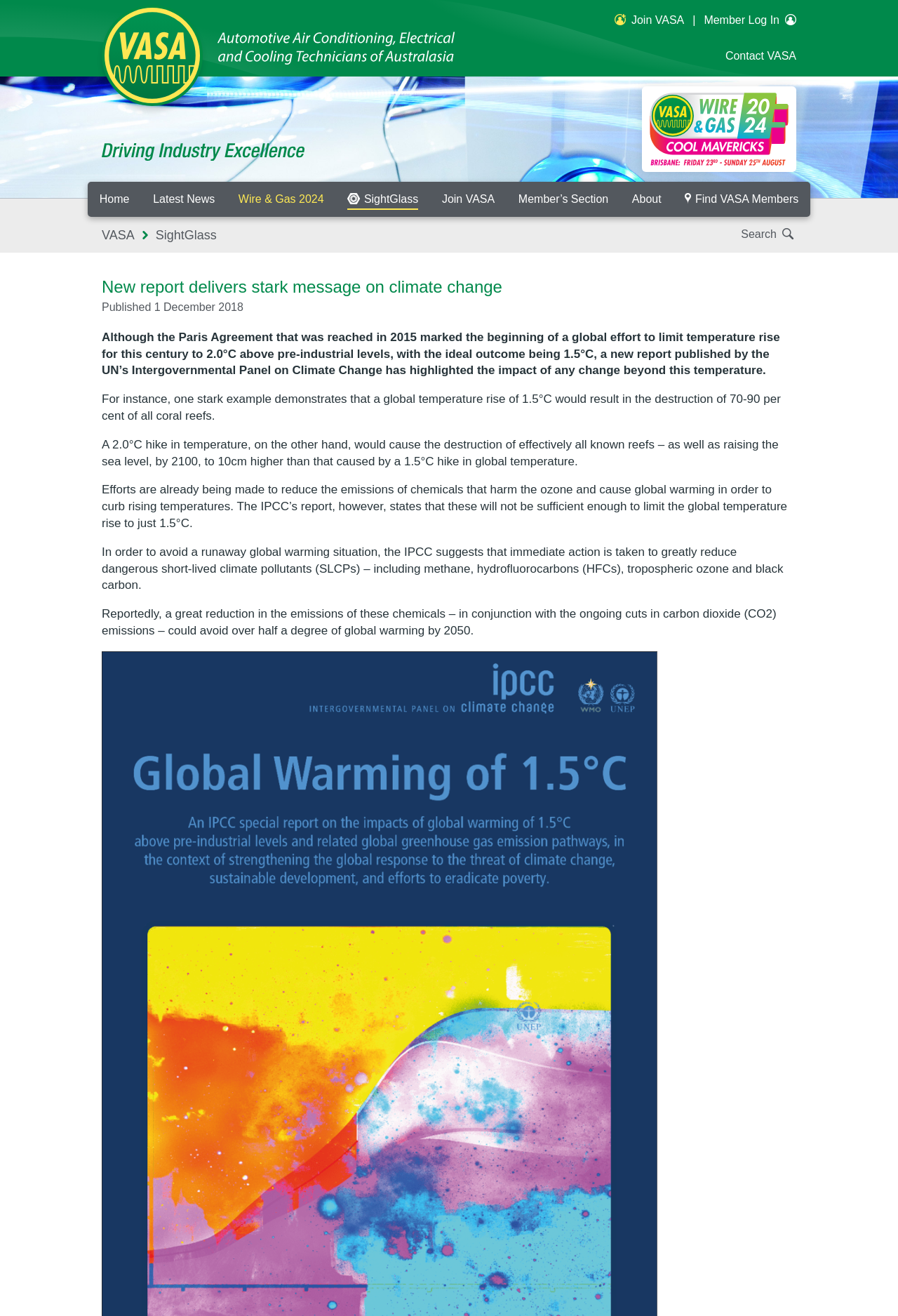What is the consequence of a 2.0°C hike in temperature?
Using the image provided, answer with just one word or phrase.

Destruction of all known reefs